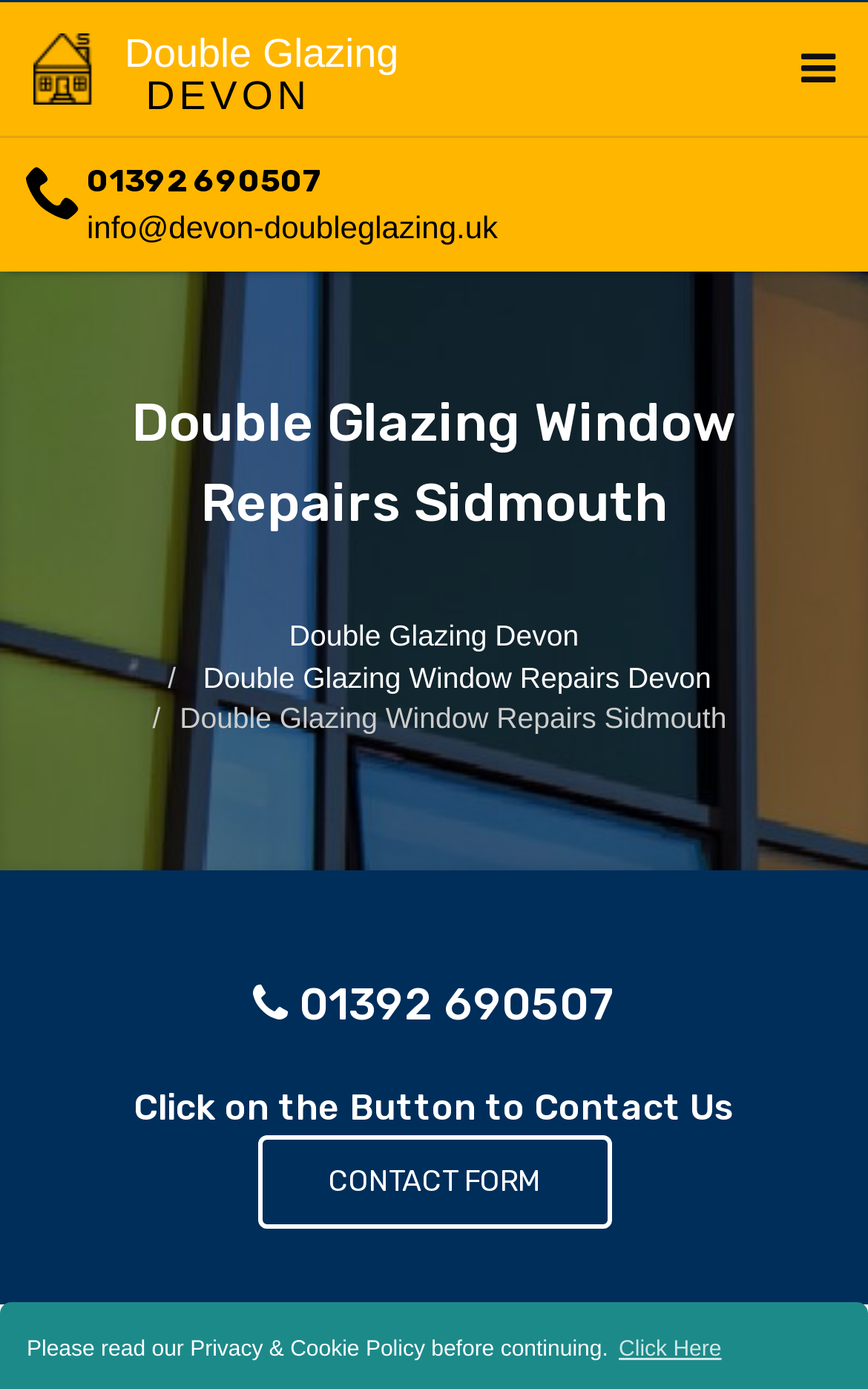Offer a meticulous description of the webpage's structure and content.

The webpage is about Double Glazing Window Repairs in Sidmouth, Devon. At the top left corner, there is a logo of Double Glazing DEVON, accompanied by a phone number 01392 690507 and an email address info@devon-doubleglazing.uk. 

Below the logo, there is a main heading "Double Glazing Window Repairs Sidmouth" in a prominent position. Underneath the main heading, there are three links: "Double Glazing Devon", "Double Glazing Window Repairs Devon", and "Double Glazing Window Repairs Sidmouth". 

On the top right corner, there is a button with an icon, likely a navigation menu. Below the button, there is a notice about a Privacy & Cookie Policy, with a "learn more about cookies" button next to it. 

In the middle section of the page, there is a heading with a phone number 01392 690507, and a link to the phone number. Below this, there is another heading with a call-to-action to contact the company using a contact form, which is linked to a "CONTACT FORM" button. 

There are a total of 5 links, 4 headings, 3 buttons, 4 static texts, and 1 image on the webpage.